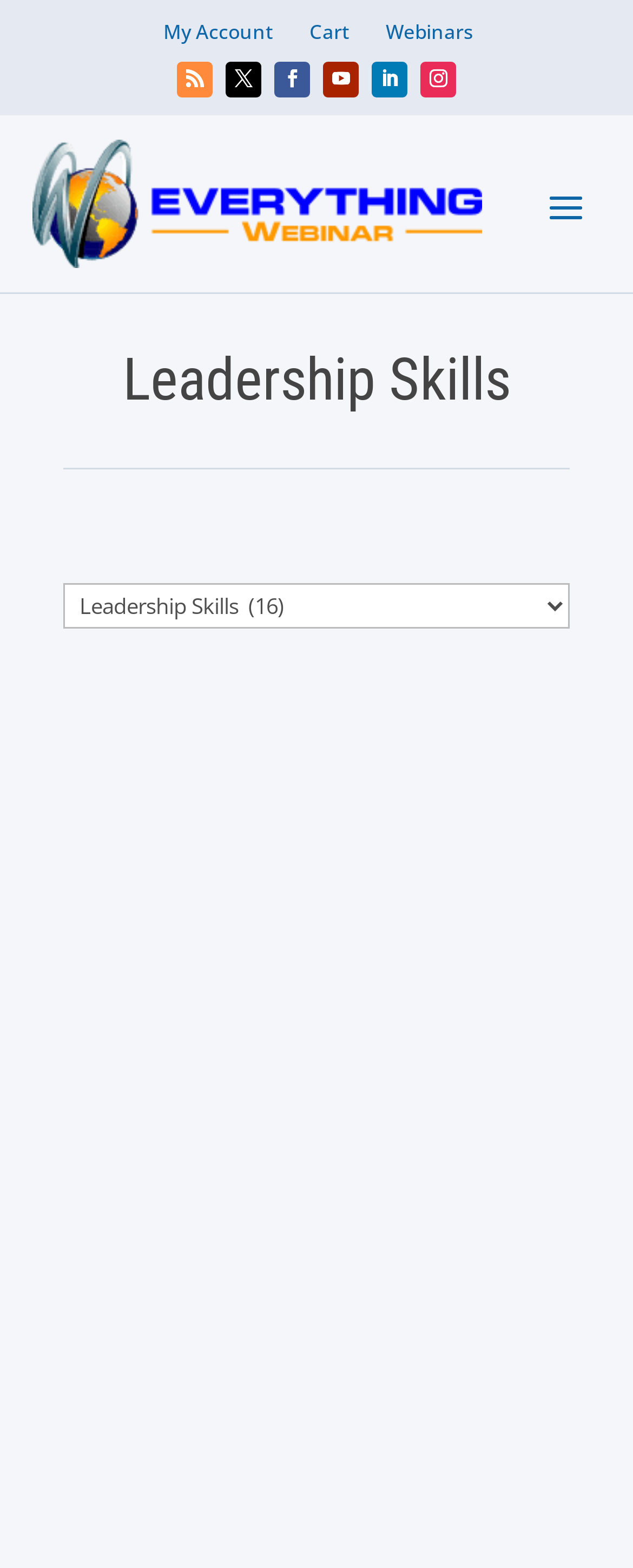Locate the bounding box coordinates of the clickable region necessary to complete the following instruction: "select a category". Provide the coordinates in the format of four float numbers between 0 and 1, i.e., [left, top, right, bottom].

[0.1, 0.372, 0.9, 0.401]